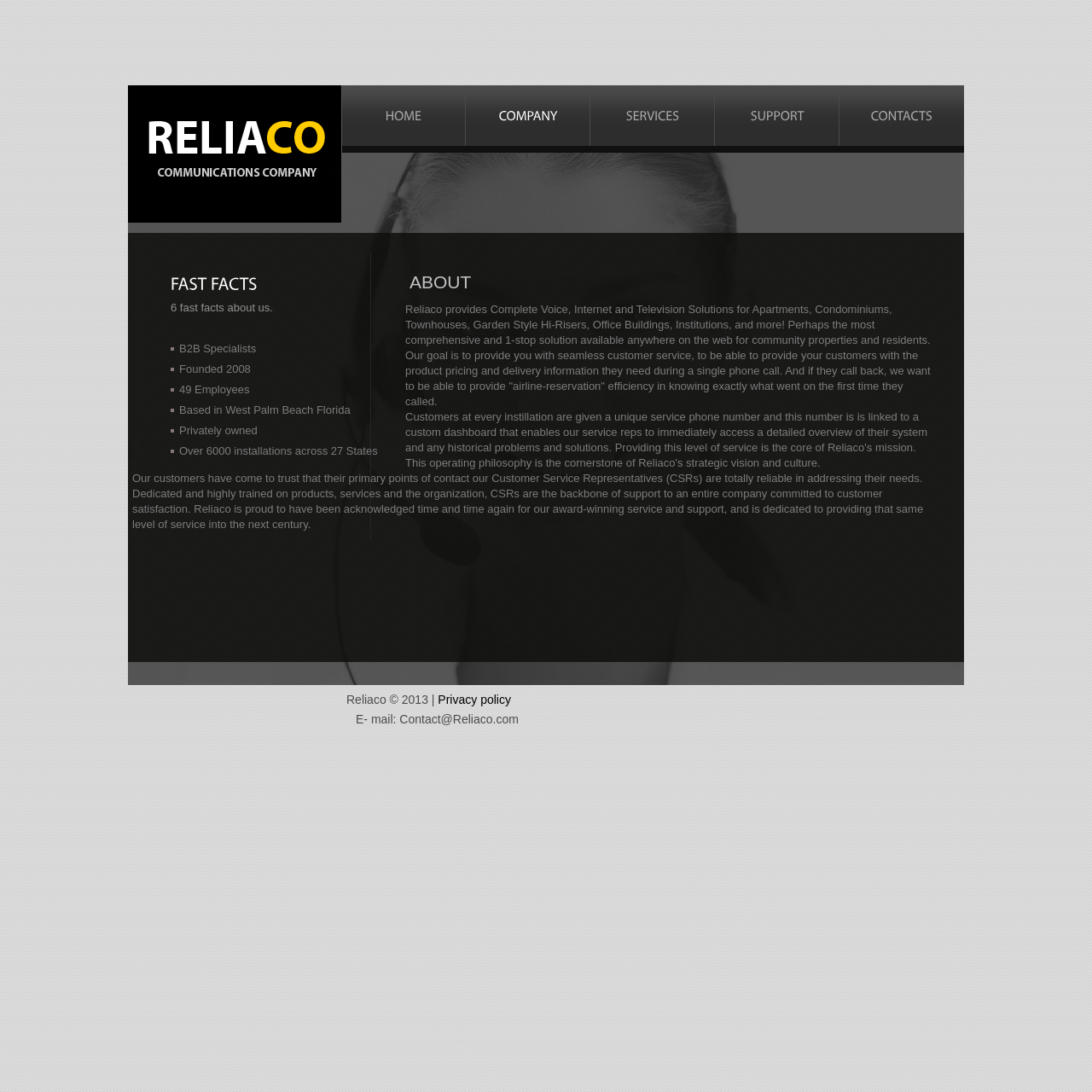From the screenshot, find the bounding box of the UI element matching this description: "Reliaco". Supply the bounding box coordinates in the form [left, top, right, bottom], each a float between 0 and 1.

[0.317, 0.634, 0.354, 0.647]